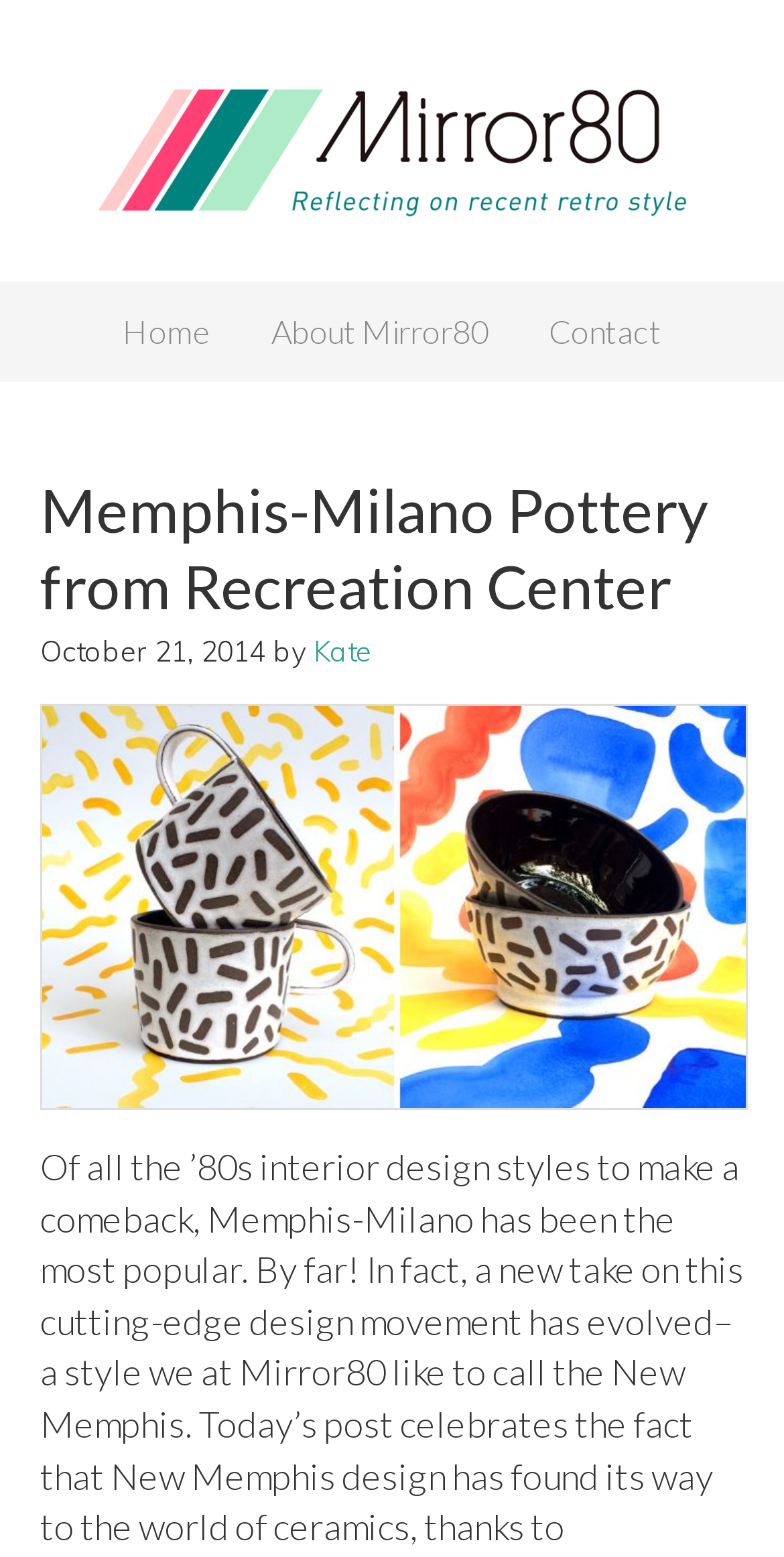Answer the following in one word or a short phrase: 
When was the article published?

October 21, 2014